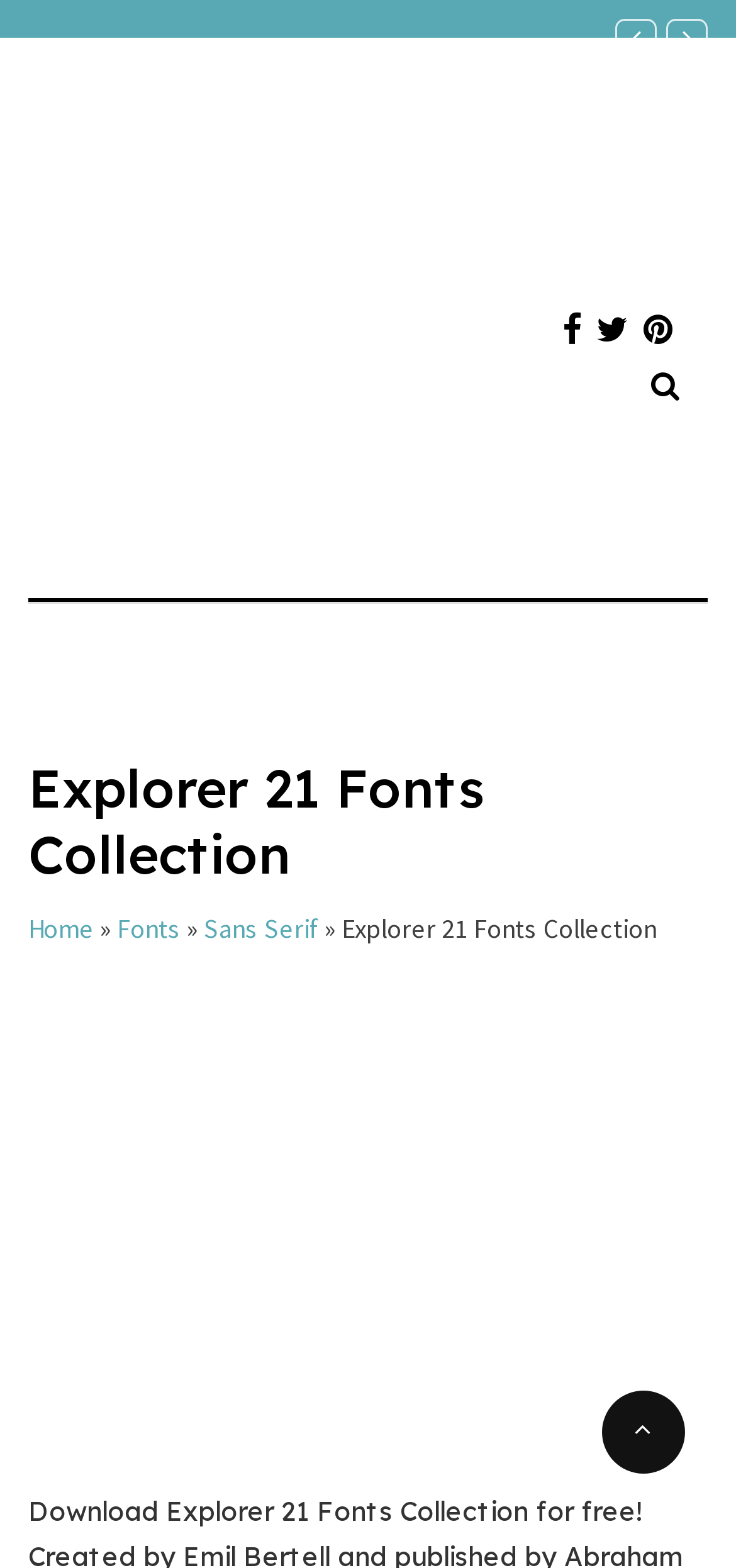Provide the bounding box coordinates of the HTML element described by the text: "parent_node: Blue and Green Tomorrow".

None